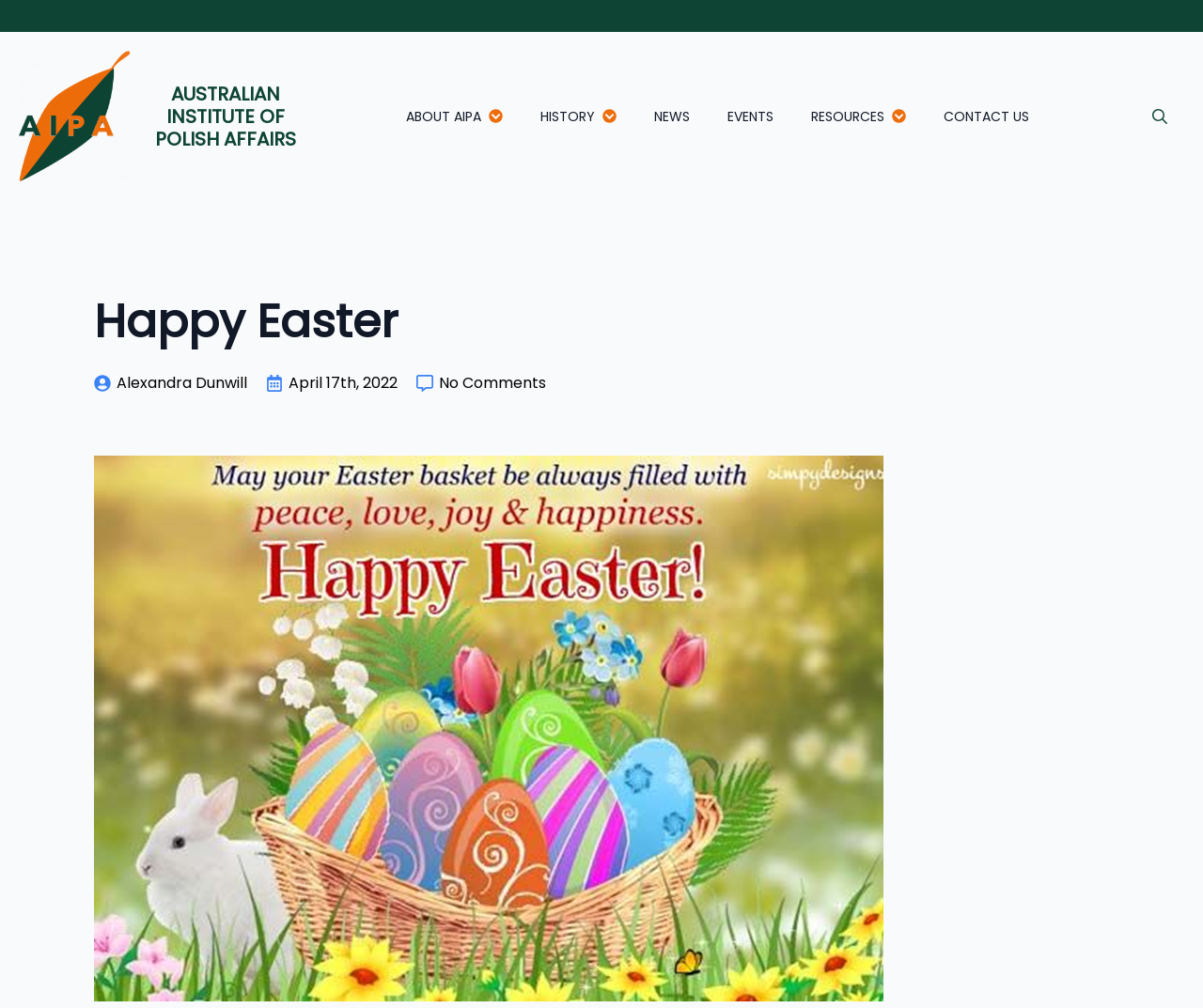Can you identify the bounding box coordinates of the clickable region needed to carry out this instruction: 'Click the Australian Institute of Polish Affairs link'? The coordinates should be four float numbers within the range of 0 to 1, stated as [left, top, right, bottom].

[0.016, 0.05, 0.249, 0.18]